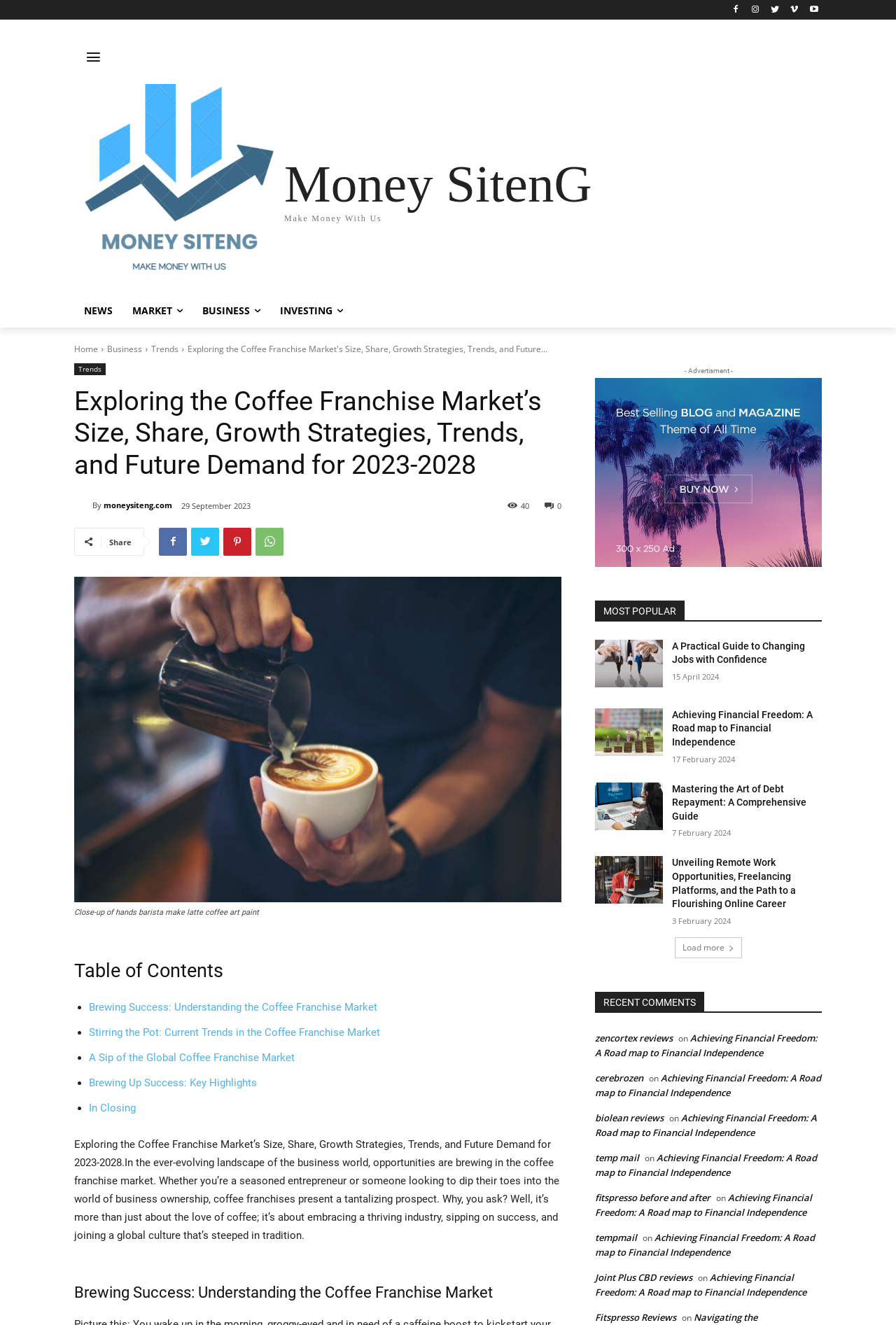Please specify the bounding box coordinates for the clickable region that will help you carry out the instruction: "View the 'Table of Contents'".

[0.083, 0.722, 0.627, 0.742]